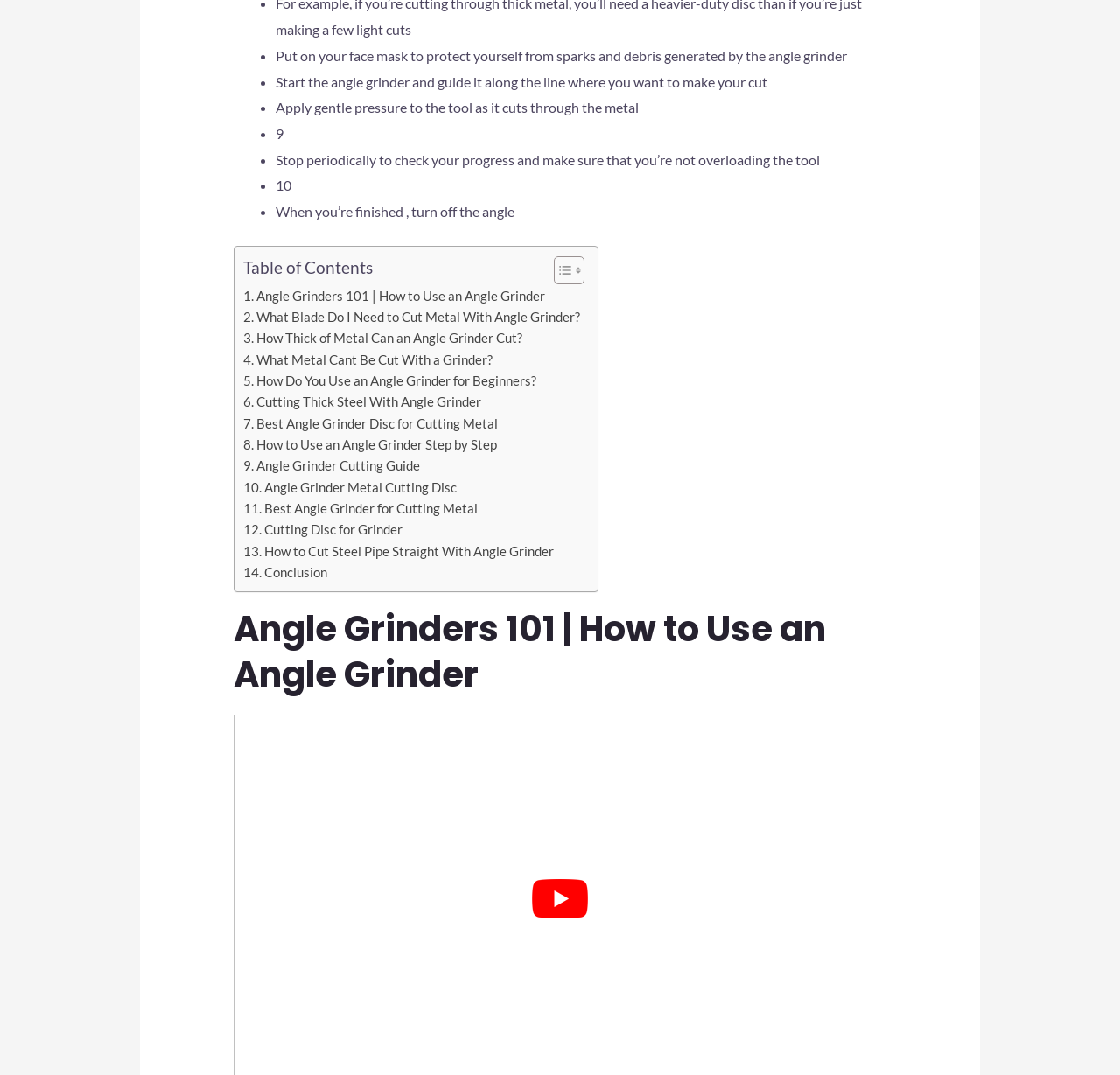Find the bounding box coordinates of the clickable area that will achieve the following instruction: "Click on 'Table of Content'".

[0.483, 0.237, 0.518, 0.265]